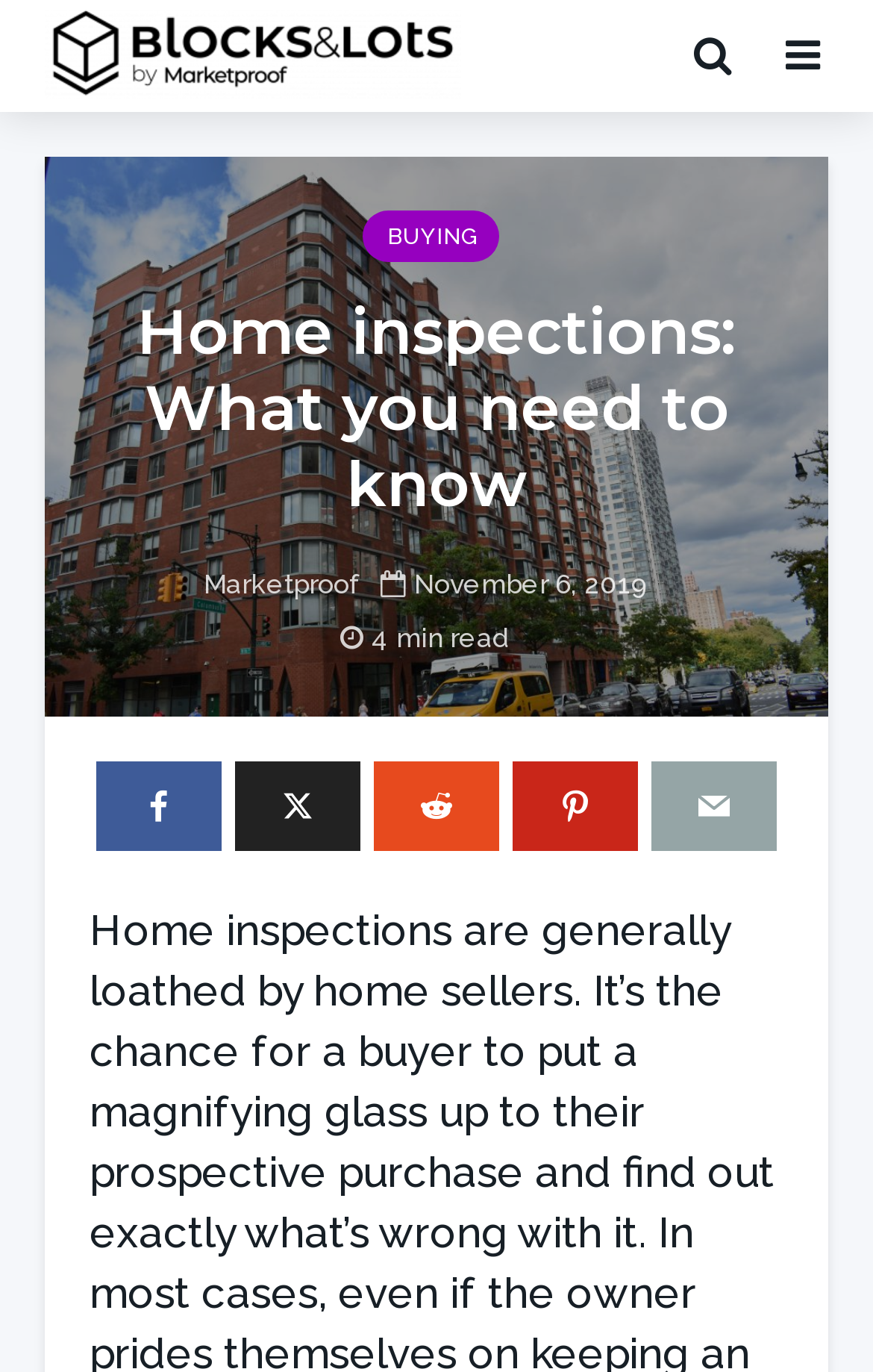Highlight the bounding box coordinates of the region I should click on to meet the following instruction: "go to Blocks & Lots homepage".

[0.051, 0.0, 0.528, 0.082]